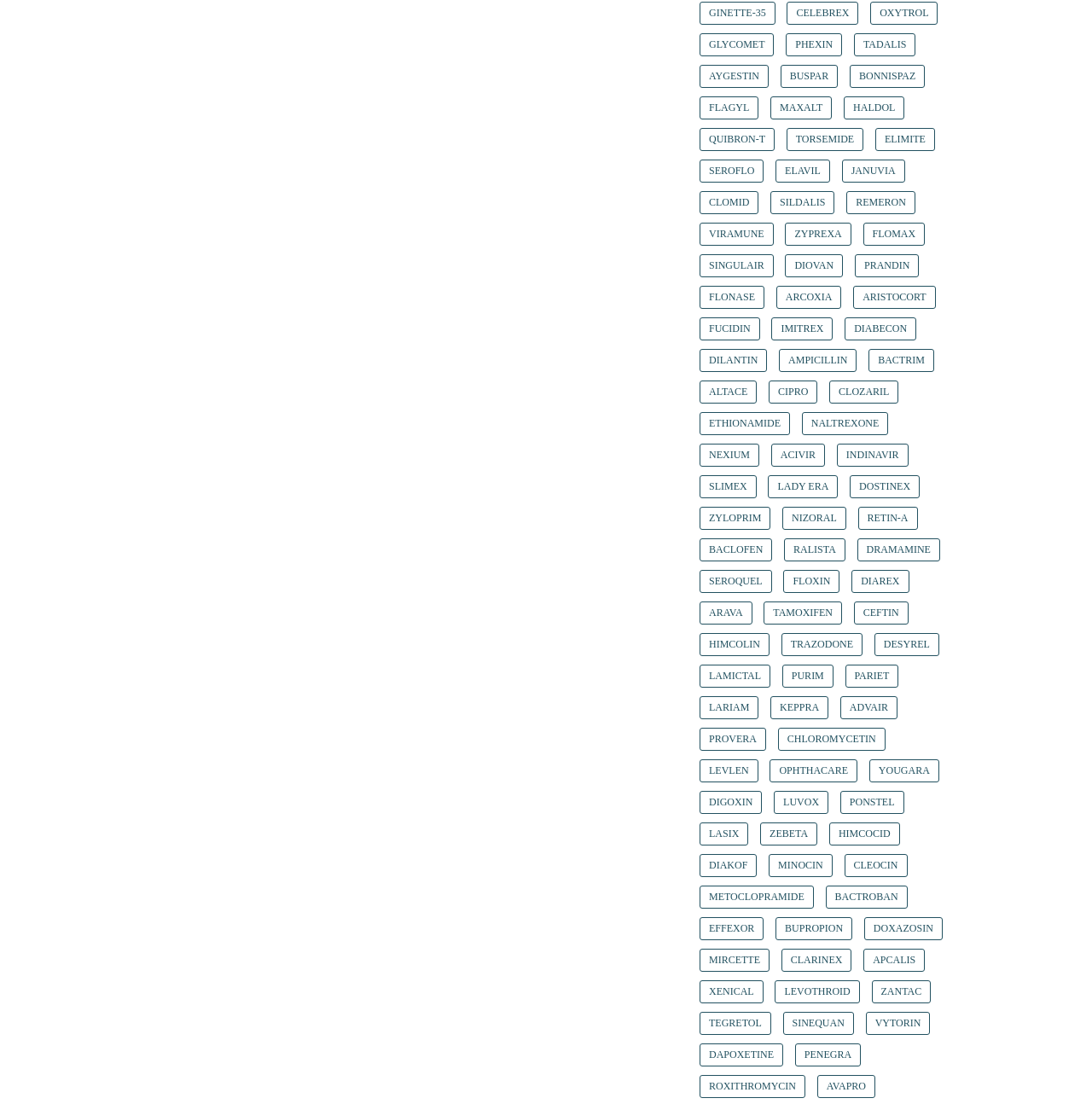Identify the bounding box coordinates for the UI element described as: "home". The coordinates should be provided as four floats between 0 and 1: [left, top, right, bottom].

None